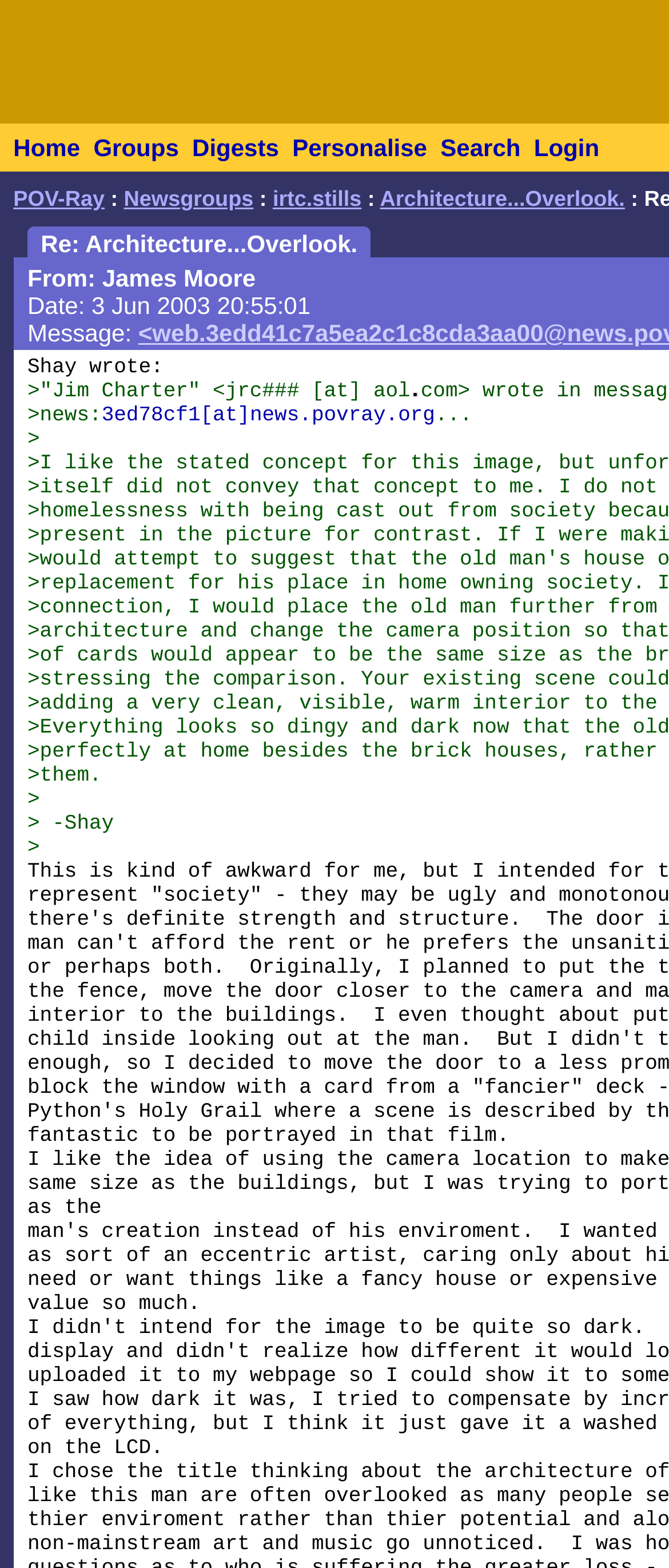Identify the bounding box coordinates of the section to be clicked to complete the task described by the following instruction: "Login to the system". The coordinates should be four float numbers between 0 and 1, formatted as [left, top, right, bottom].

[0.798, 0.085, 0.896, 0.103]